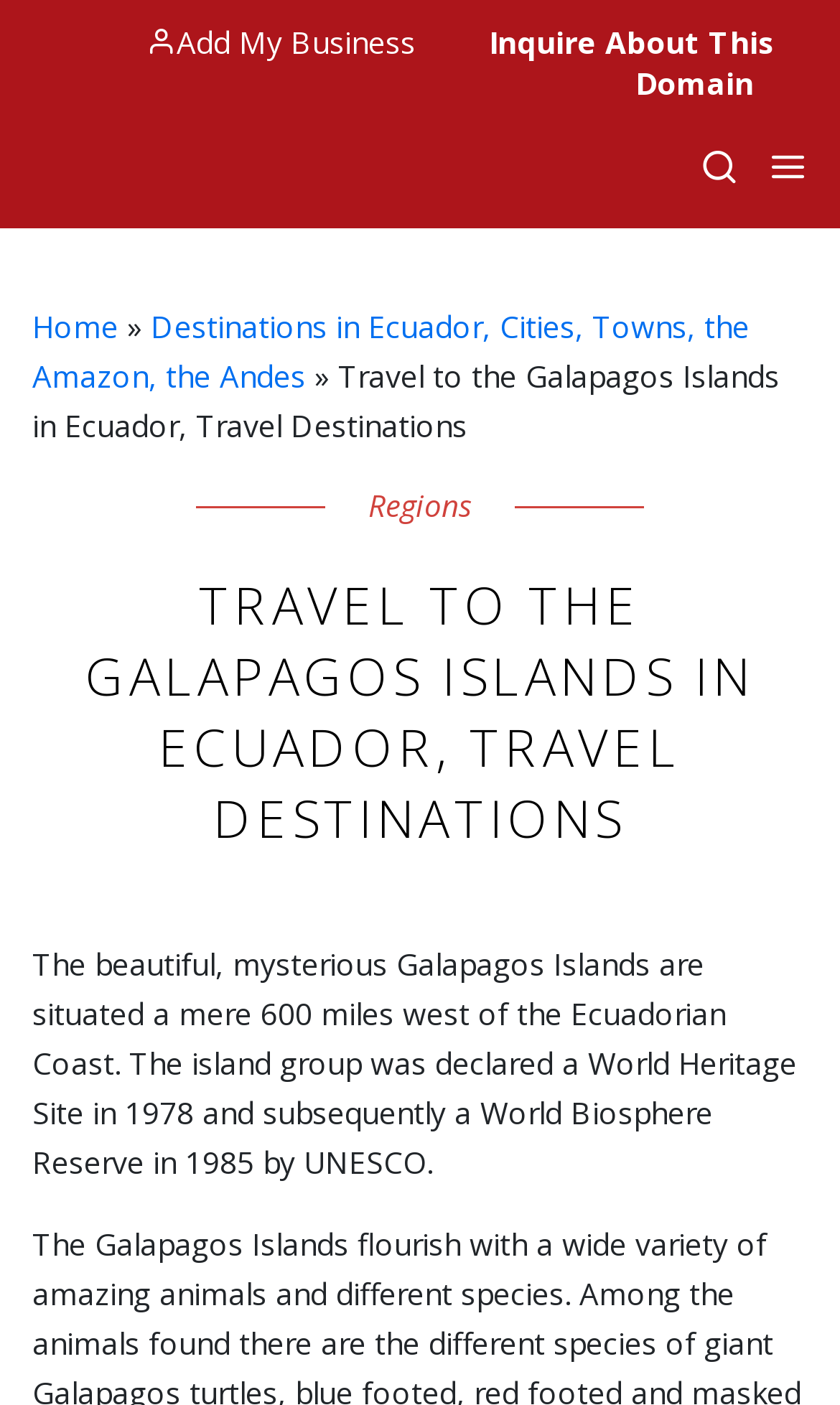How many links are there in the primary menu?
By examining the image, provide a one-word or phrase answer.

3